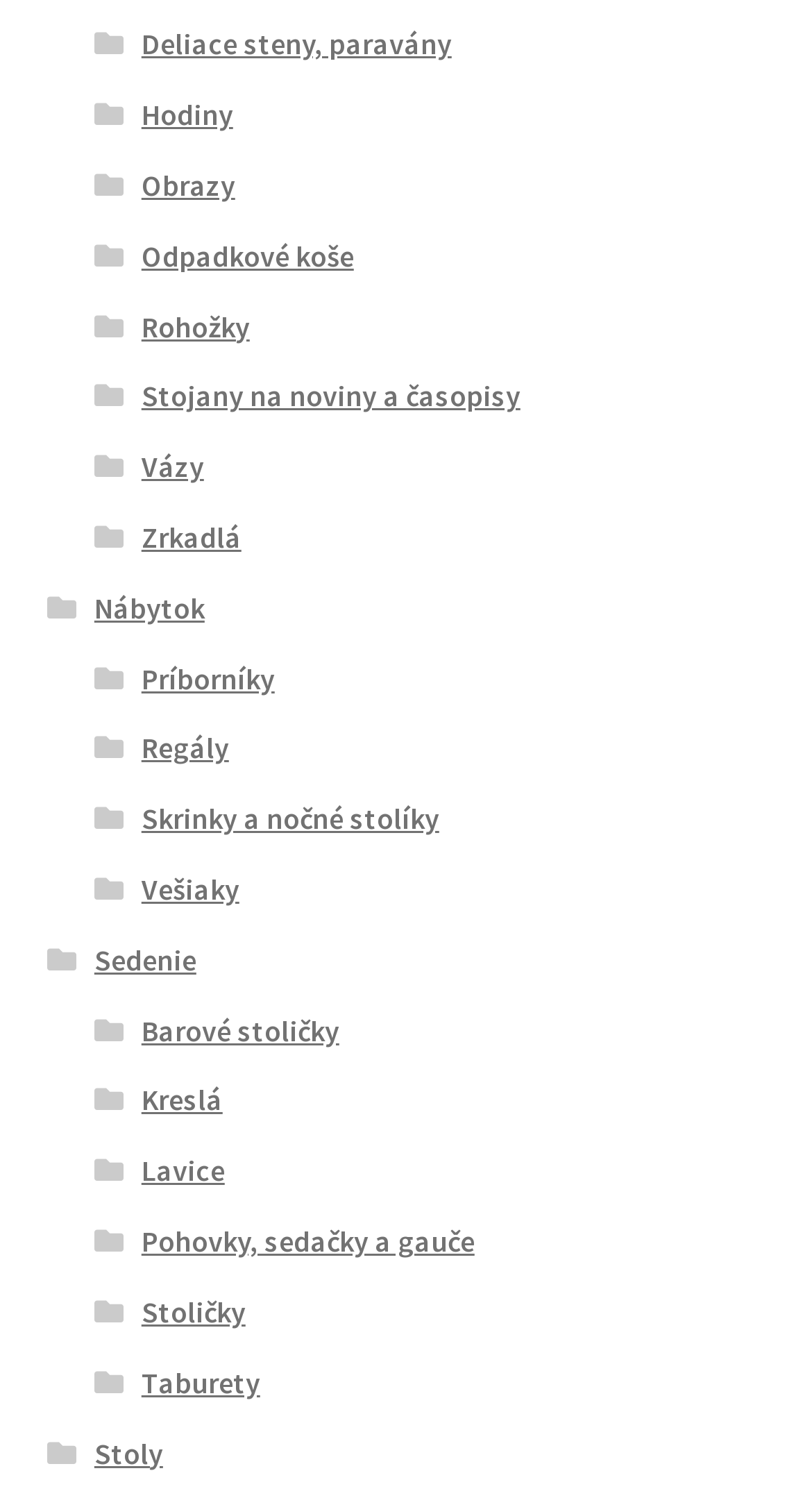Please find the bounding box coordinates of the section that needs to be clicked to achieve this instruction: "Browse Obrazy".

[0.174, 0.112, 0.29, 0.137]